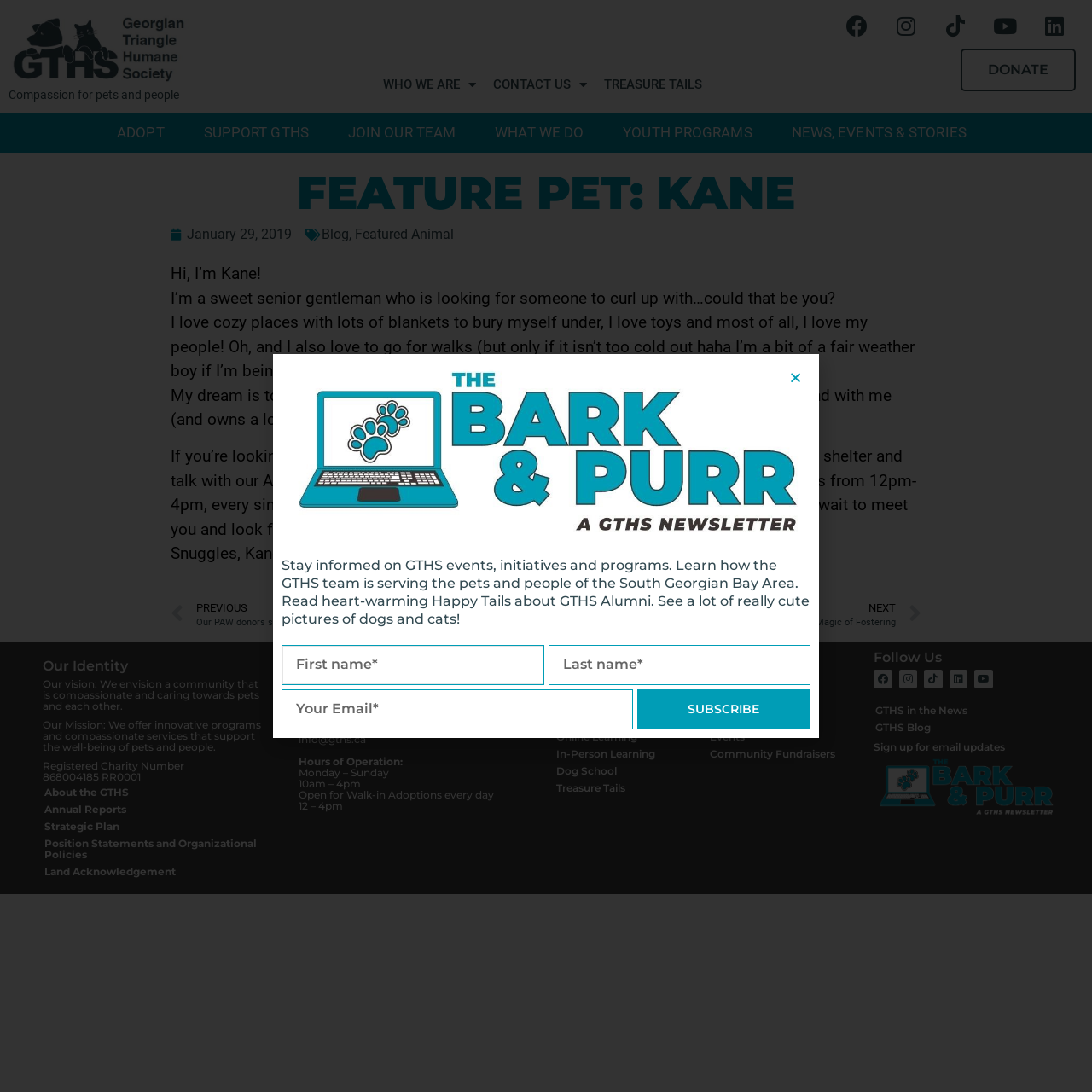From the webpage screenshot, predict the bounding box of the UI element that matches this description: "Position Statements and Organizational Policies".

[0.025, 0.767, 0.258, 0.788]